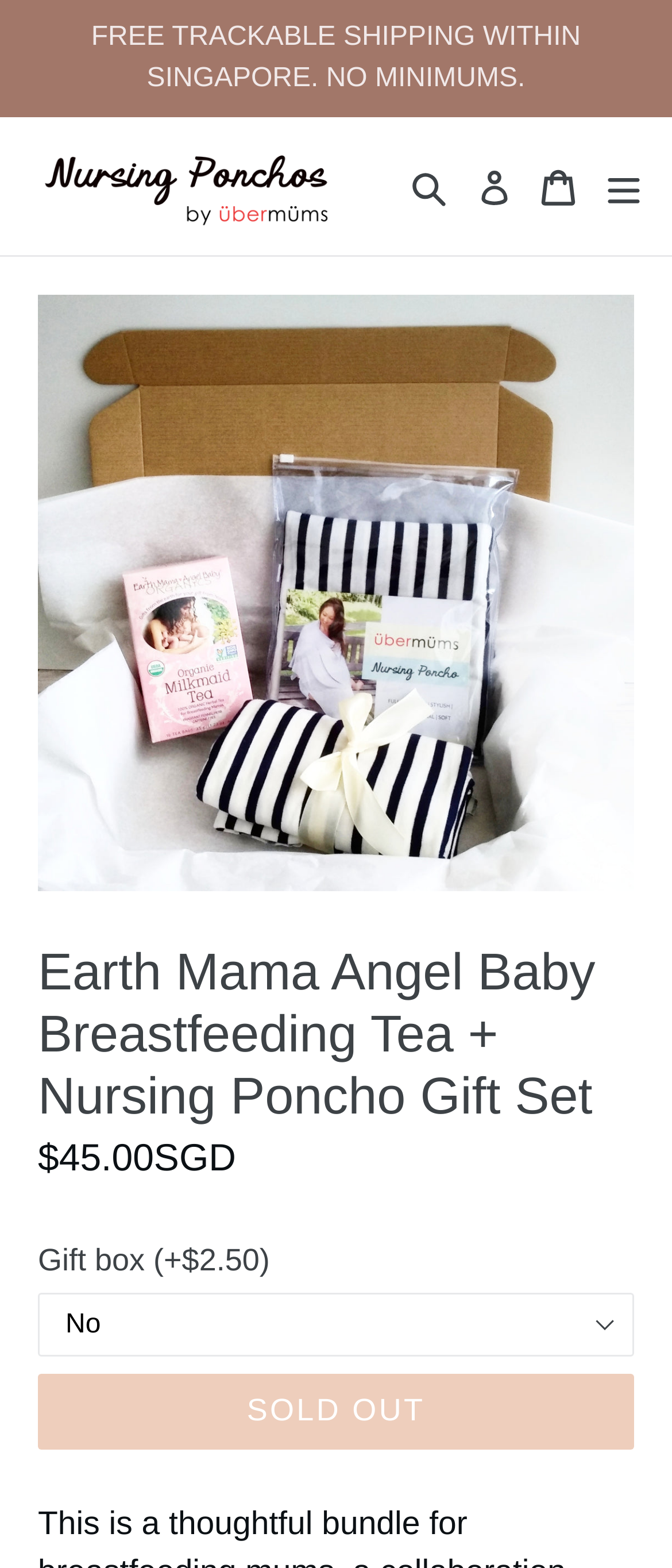Please provide a comprehensive answer to the question below using the information from the image: What is the status of the product?

I found this information by looking at the product details section, where it says 'SOLD OUT' in a disabled button. This indicates that the product is currently sold out and unavailable for purchase.